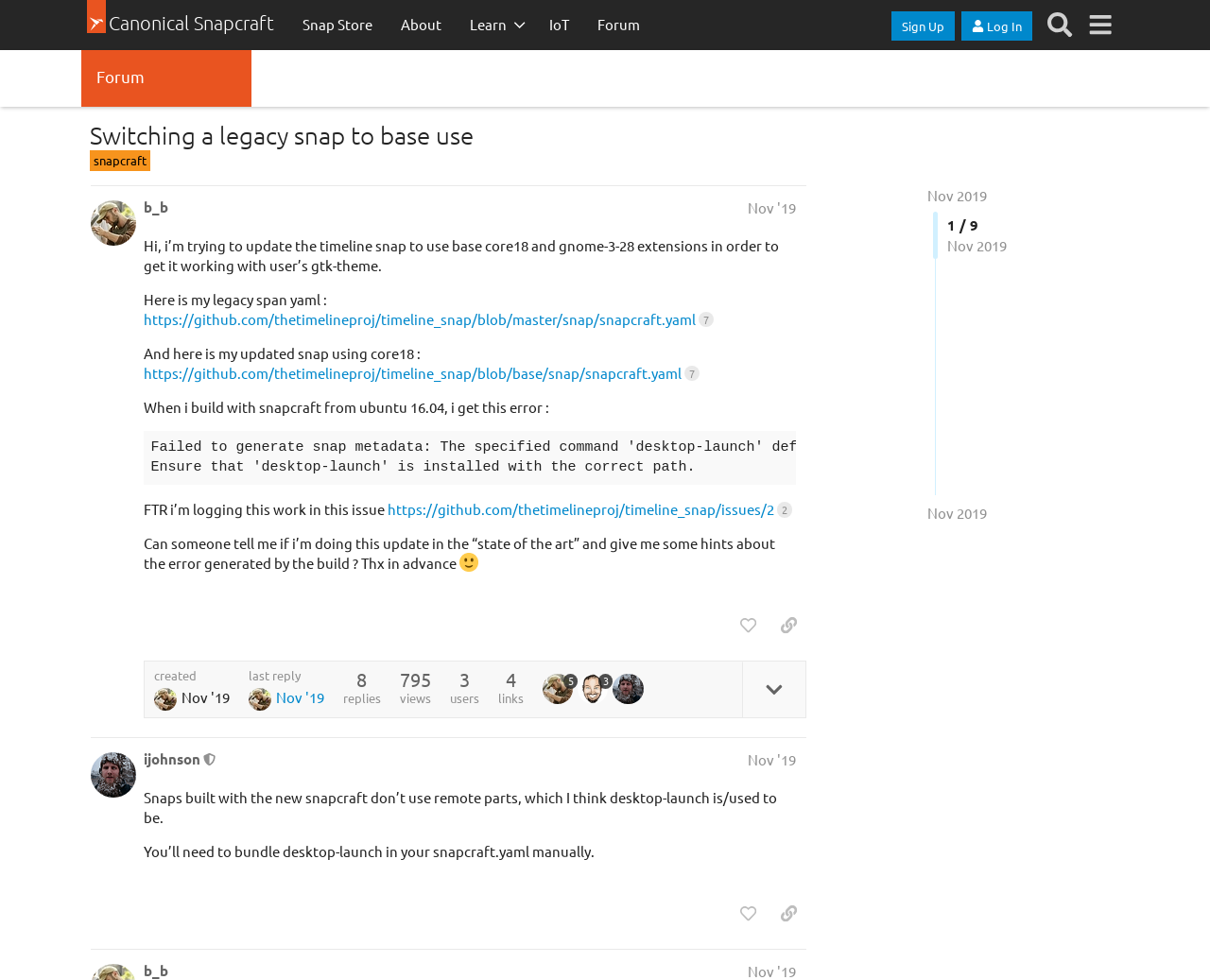How many posts are there on this webpage?
Based on the image, give a concise answer in the form of a single word or short phrase.

2